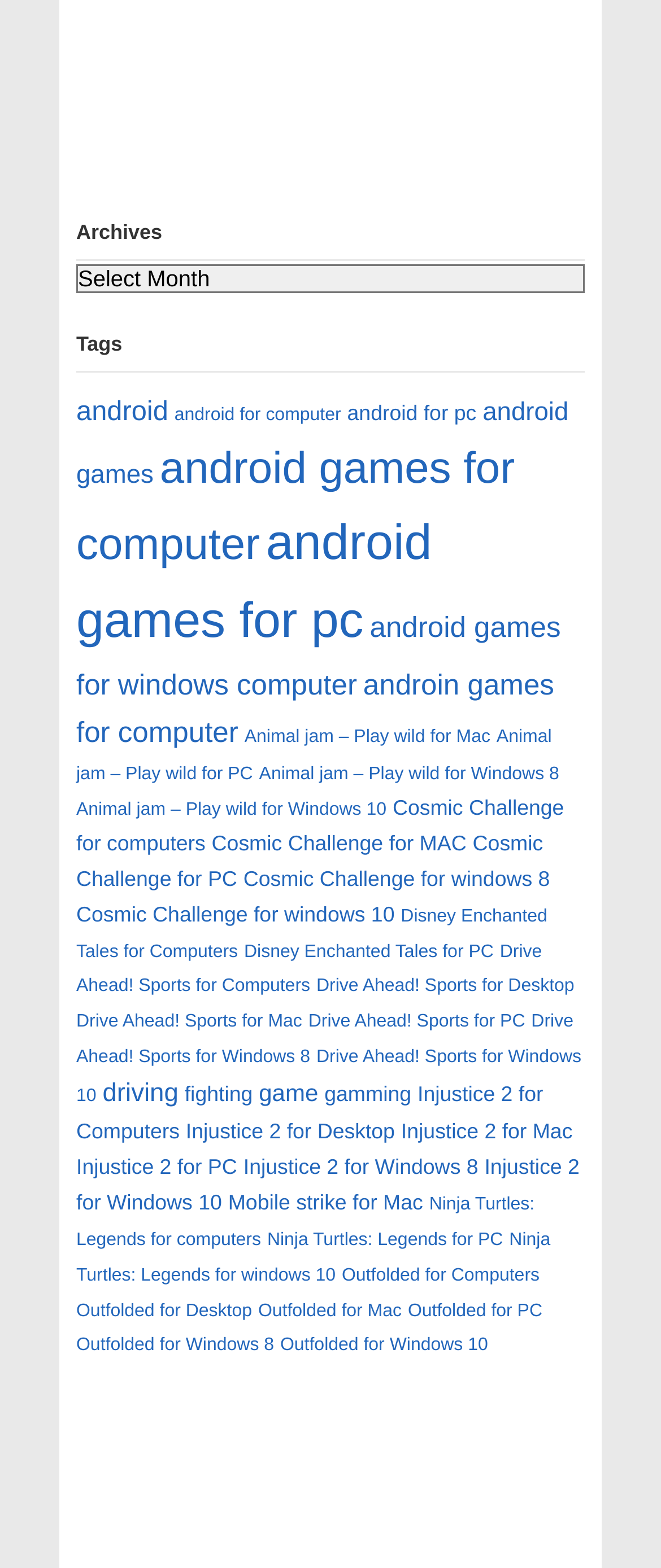Please determine the bounding box coordinates for the element with the description: "android games".

[0.115, 0.253, 0.86, 0.312]